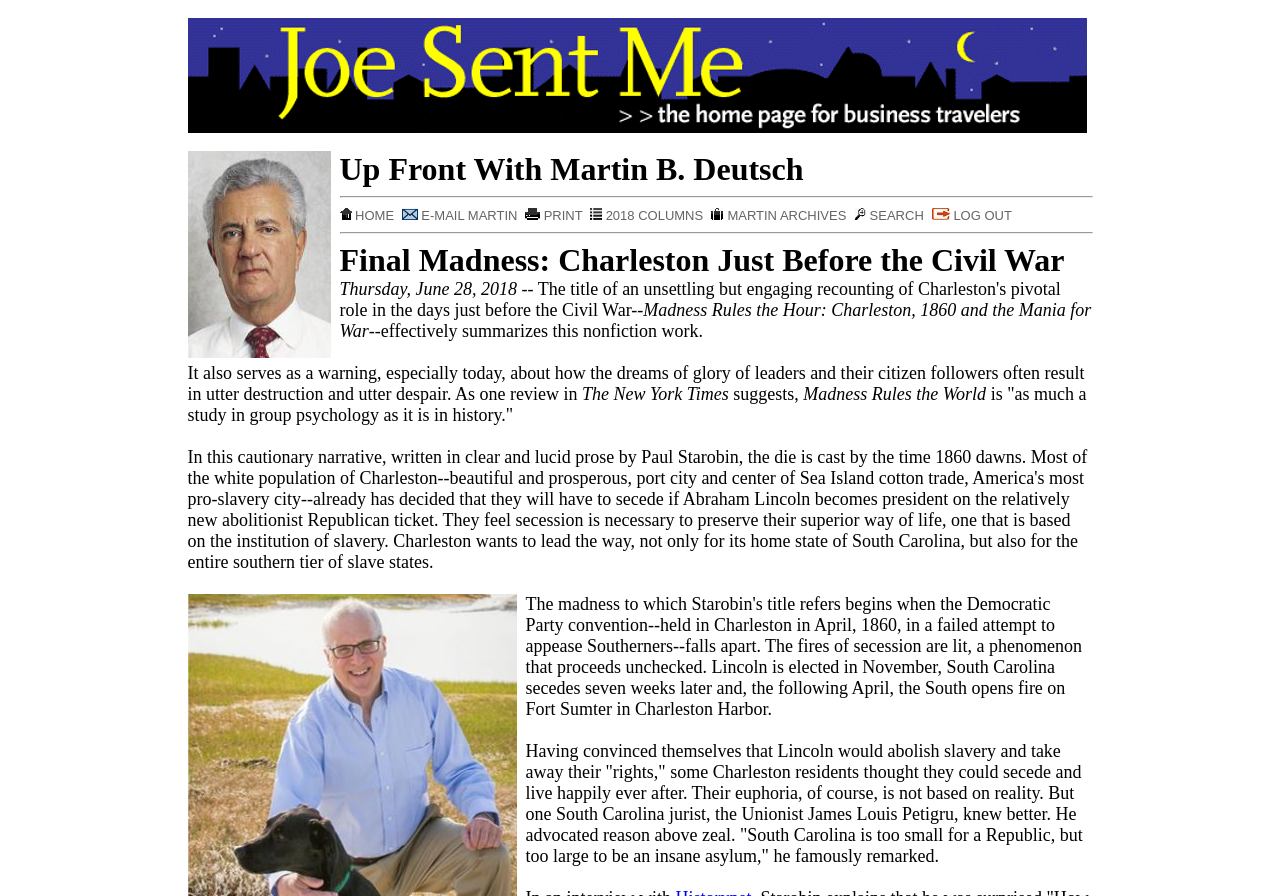Respond to the following question with a brief word or phrase:
What is the profession of James Louis Petigru?

Jurist